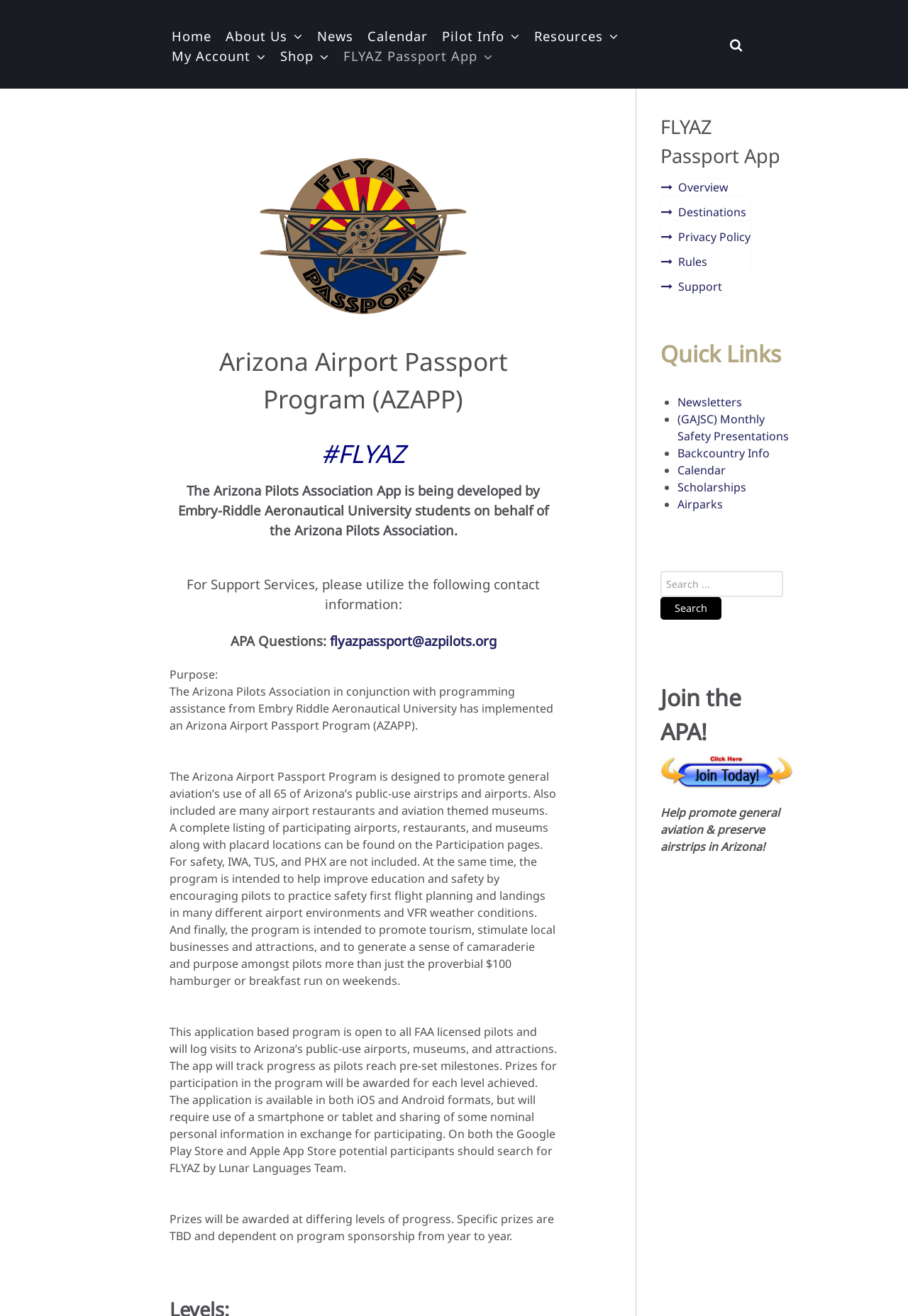What is the search function for on the webpage?
Could you answer the question with a detailed and thorough explanation?

The answer can be found in the search element which is a child of the root element 'Overview'. The search element has a placeholder text 'Search...' and a button 'Search', indicating that it is a search function for the website.